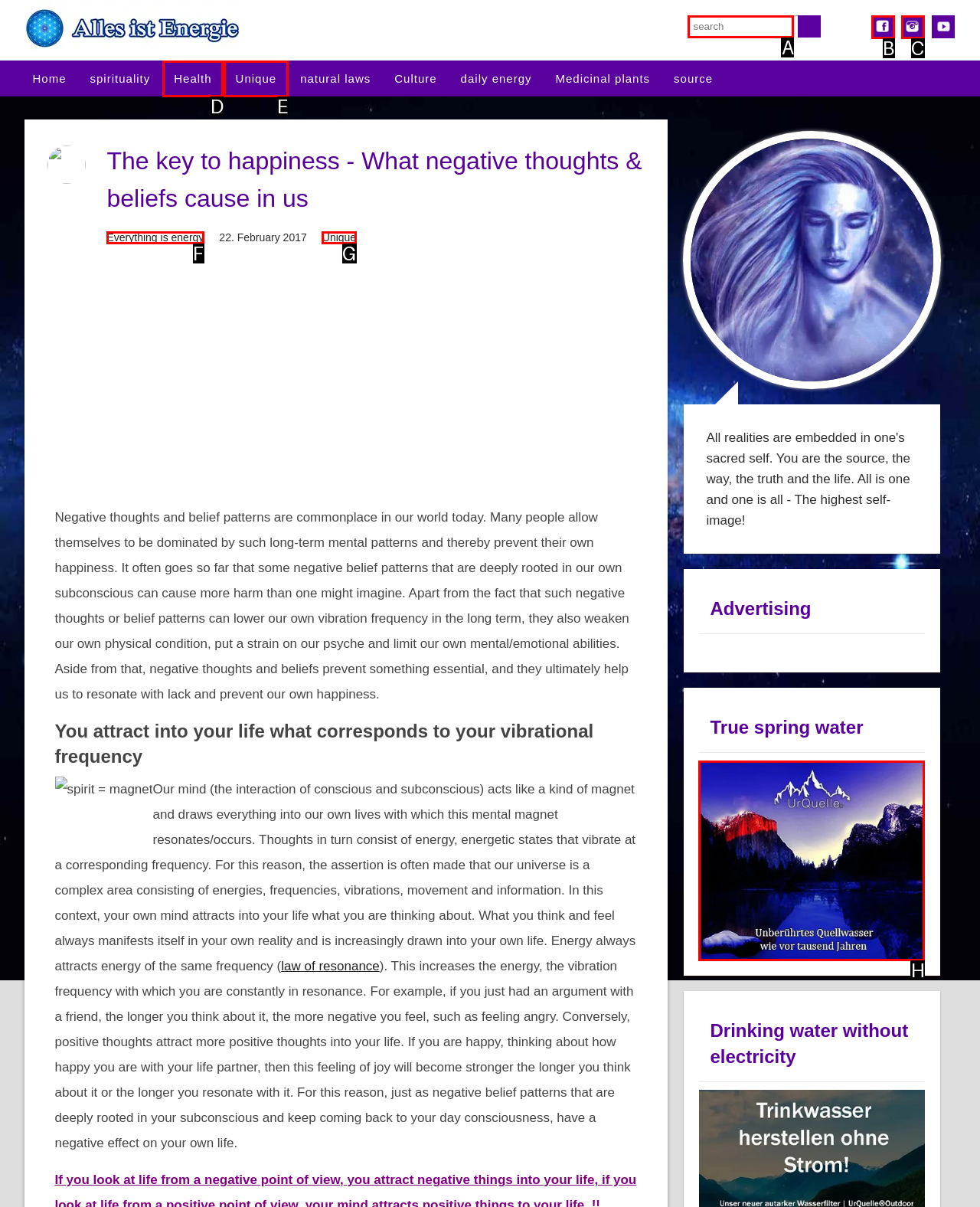Which option aligns with the description: parent_node: True spring water? Respond by selecting the correct letter.

H